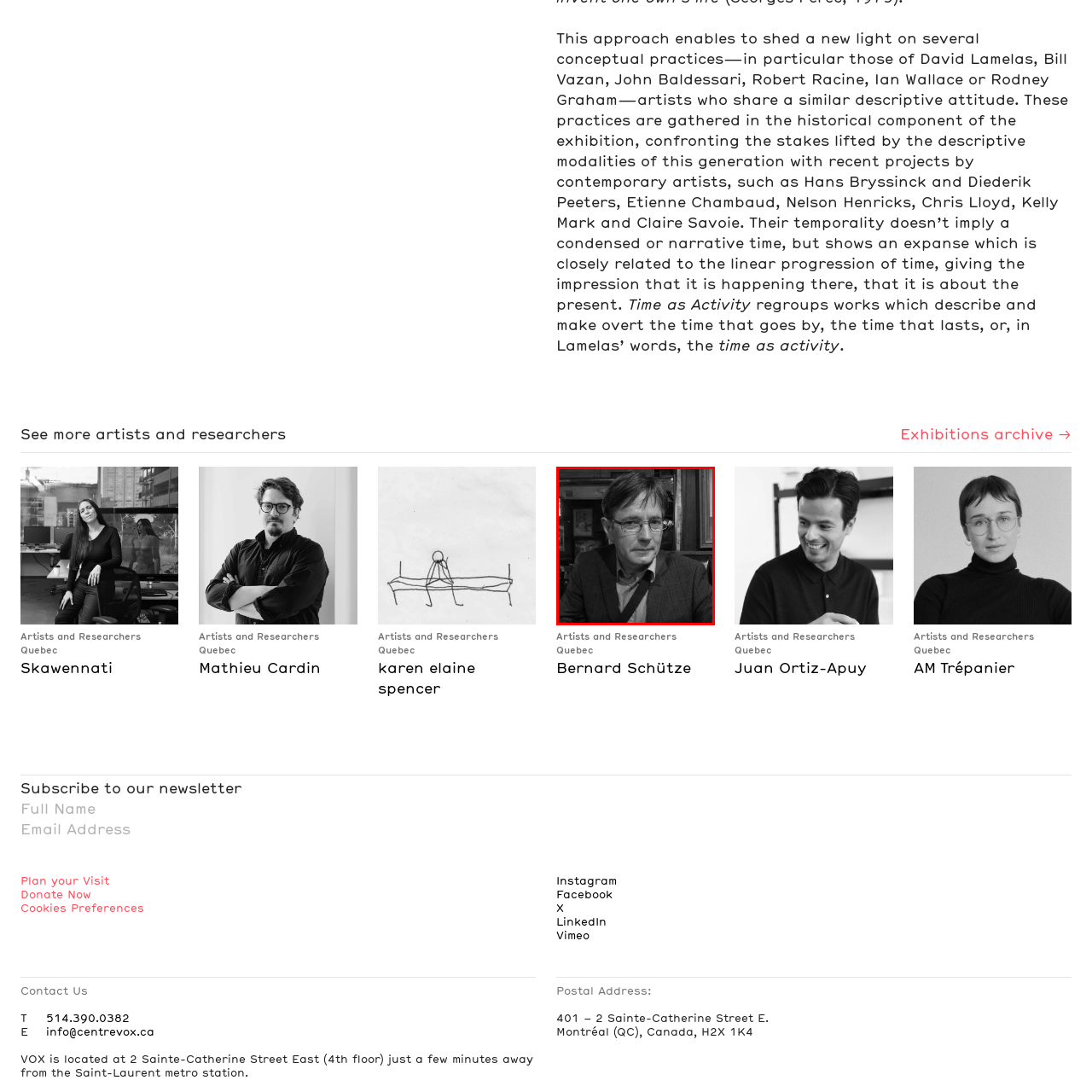Examine the area within the red bounding box and answer the following question using a single word or phrase:
What is the theme of the exhibit?

Time and its perception